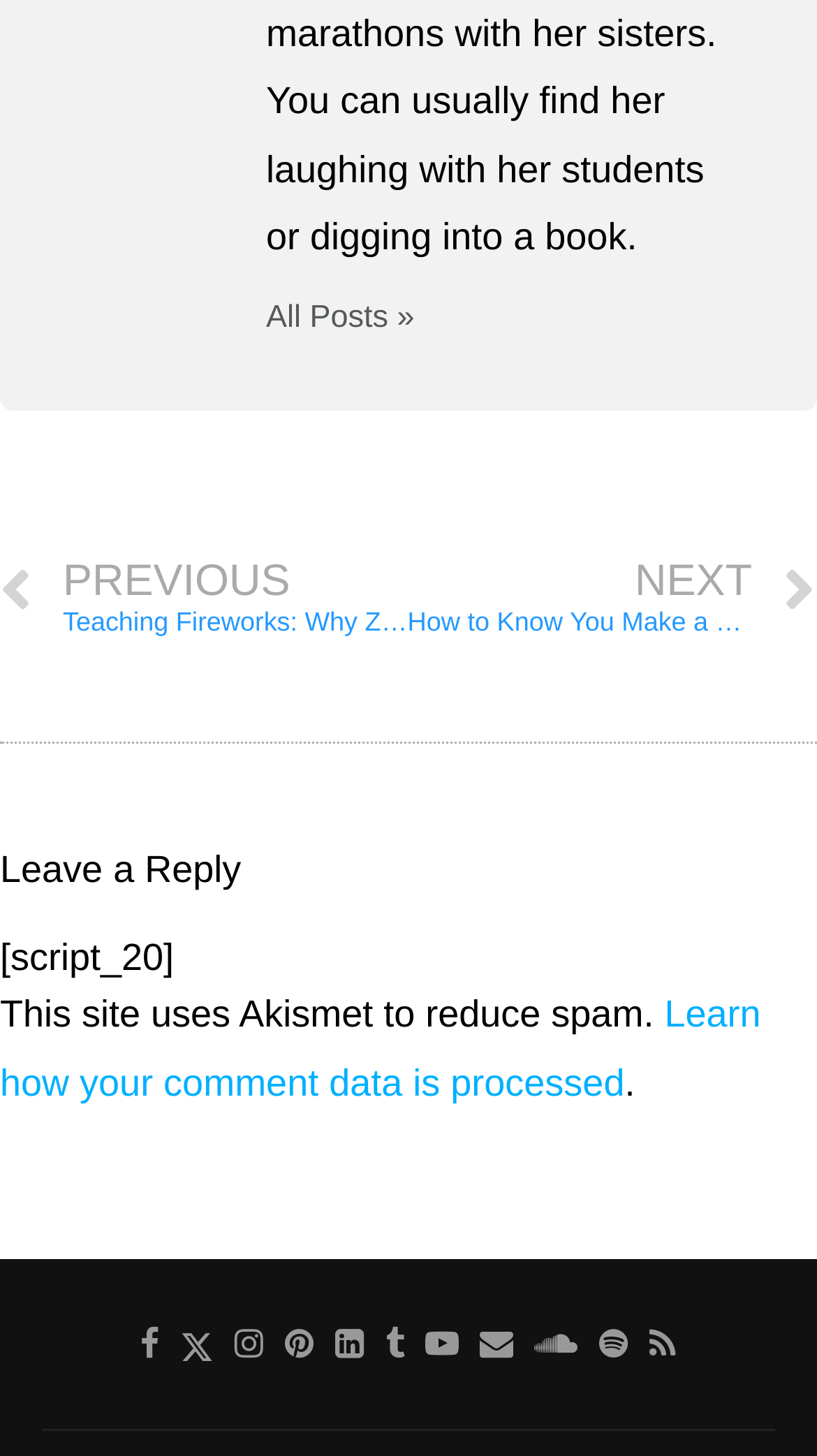Pinpoint the bounding box coordinates for the area that should be clicked to perform the following instruction: "Leave a reply".

[0.0, 0.583, 1.0, 0.613]